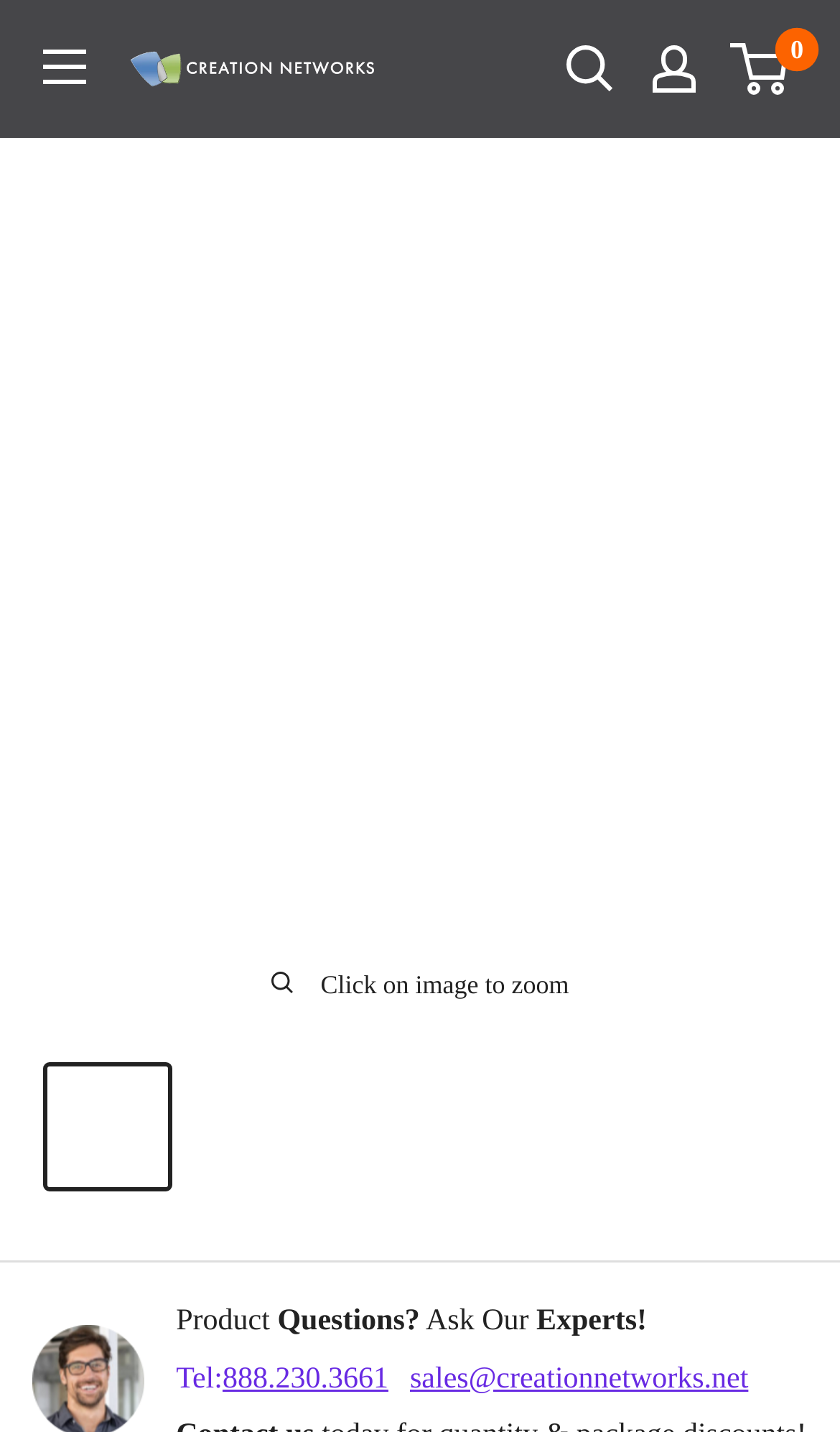Please find and give the text of the main heading on the webpage.

AVer VC550 4K Dual-Lens PTZ Conferencing Camera & Speakerphone Kit - COMMVC550